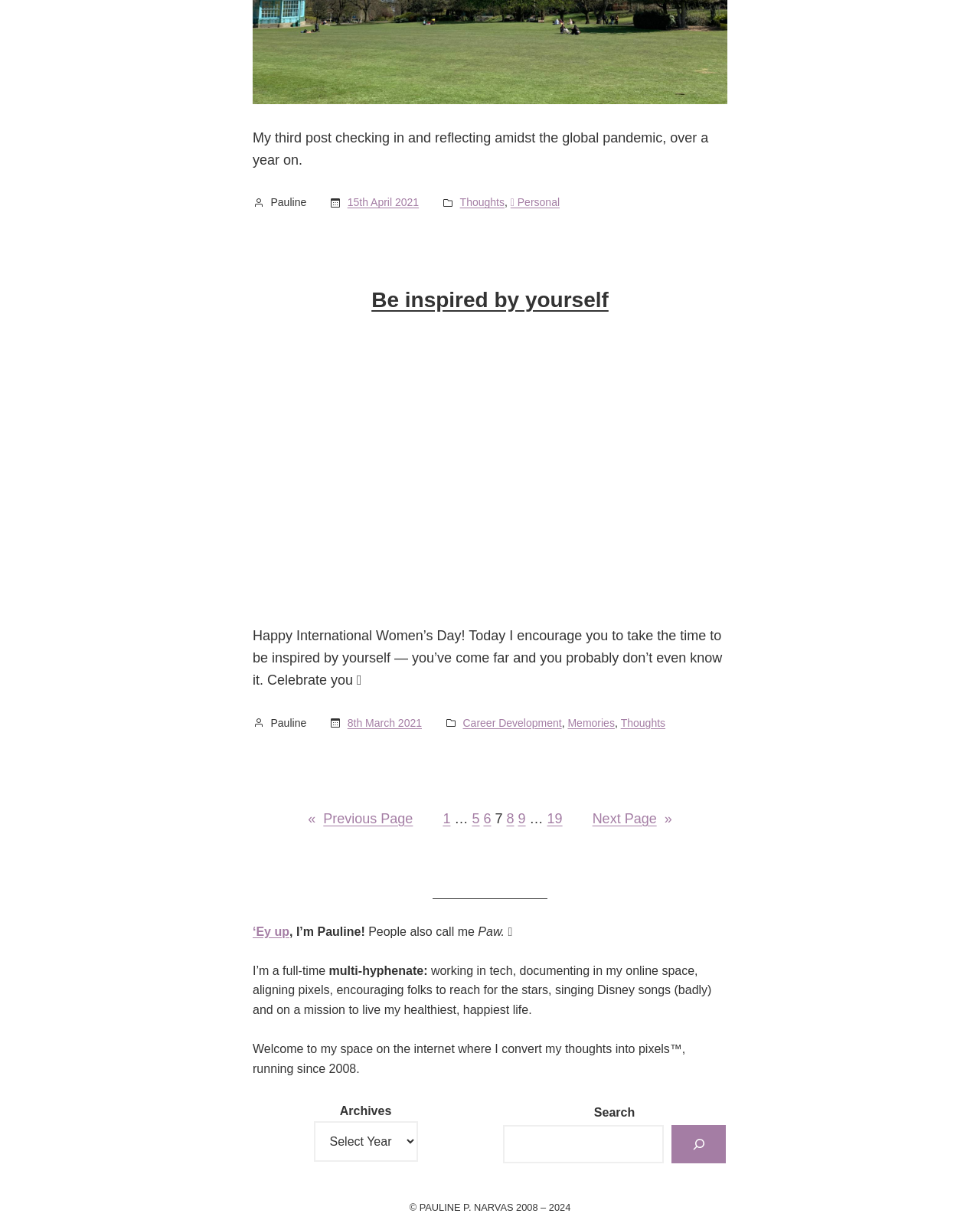Respond with a single word or phrase:
What is the purpose of the search box?

To search the website